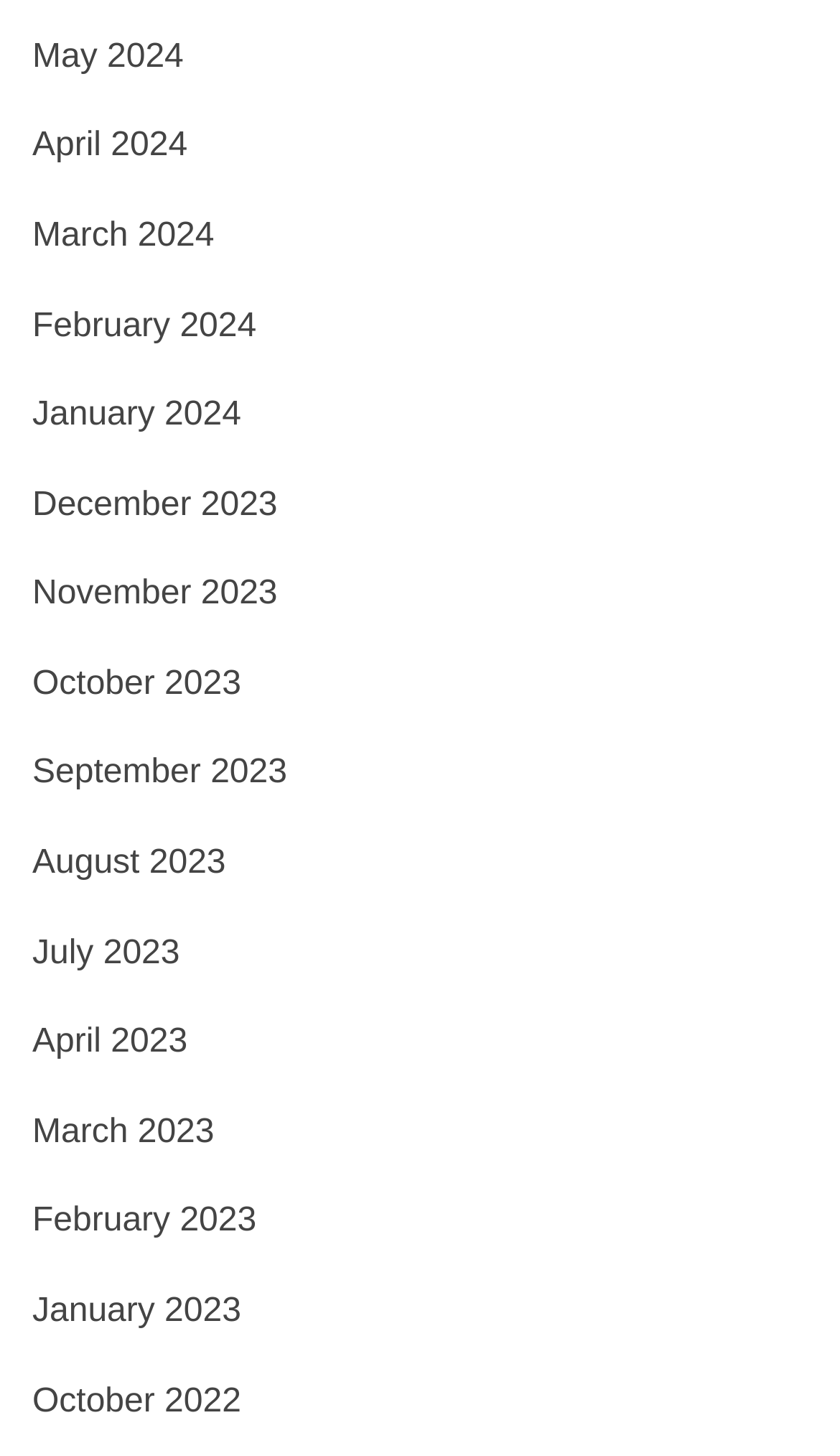Pinpoint the bounding box coordinates of the area that should be clicked to complete the following instruction: "View May 2024". The coordinates must be given as four float numbers between 0 and 1, i.e., [left, top, right, bottom].

[0.038, 0.026, 0.219, 0.051]